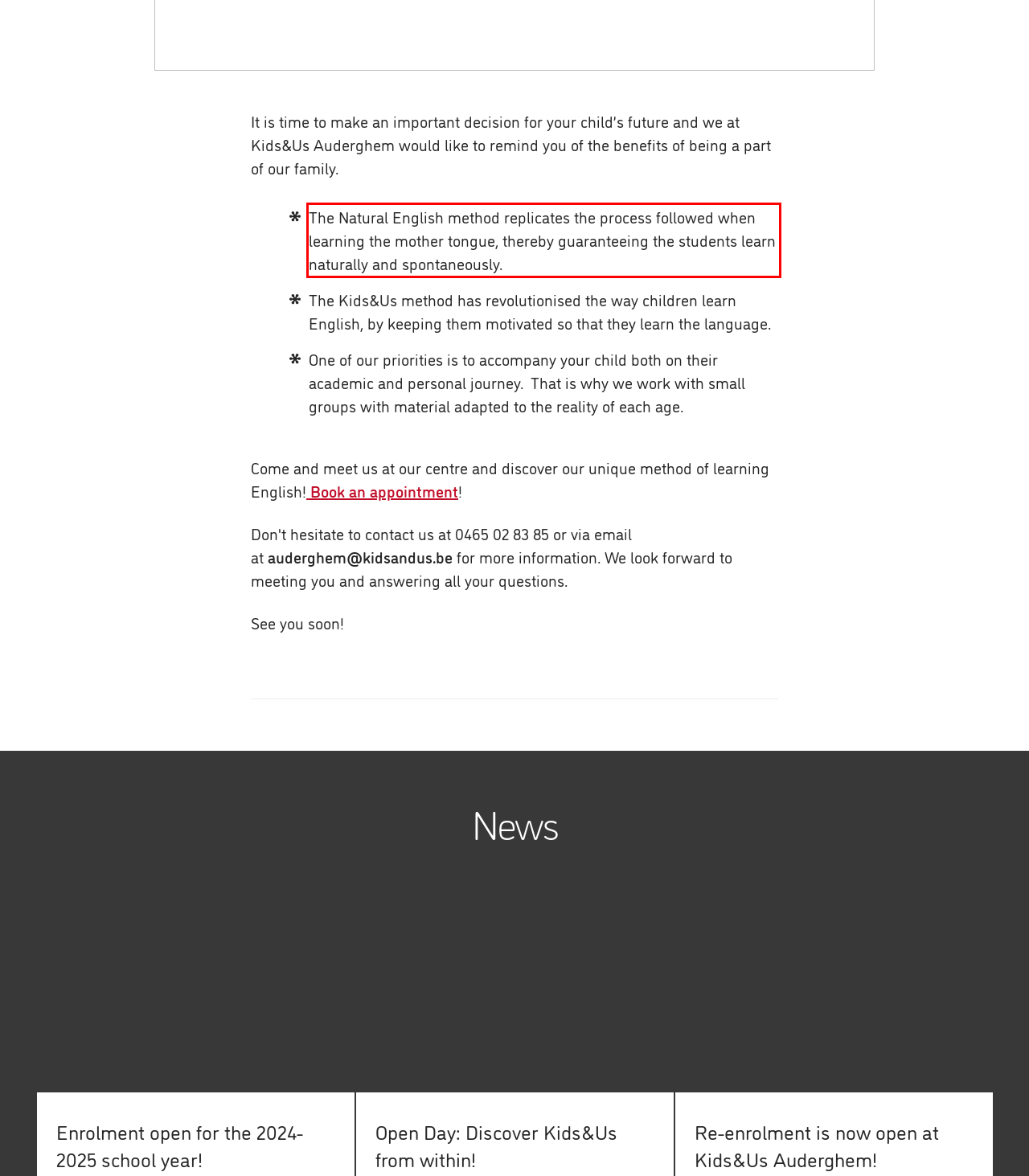You are given a screenshot of a webpage with a UI element highlighted by a red bounding box. Please perform OCR on the text content within this red bounding box.

The Natural English method replicates the process followed when learning the mother tongue, thereby guaranteeing the students learn naturally and spontaneously.